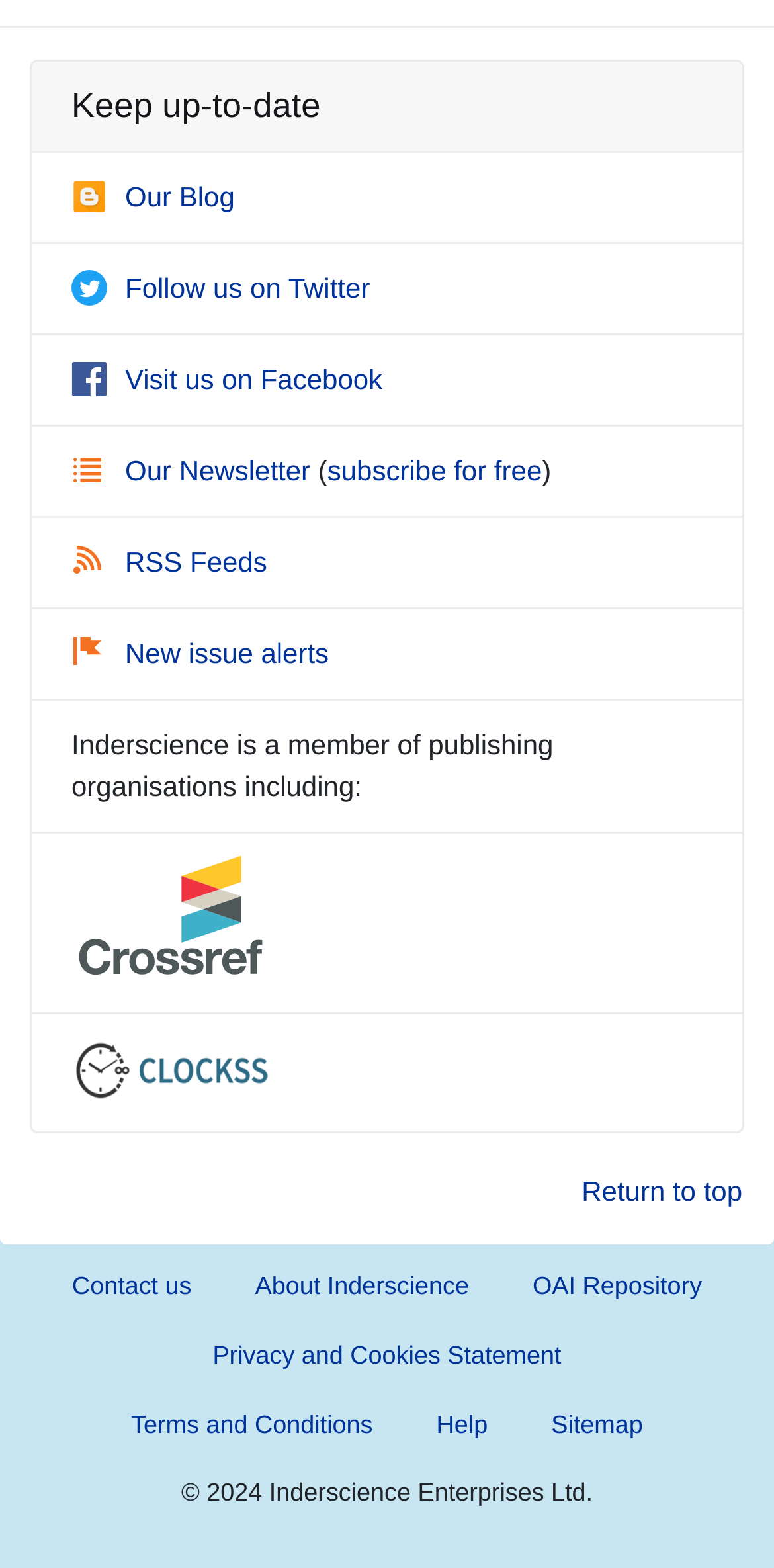Can you specify the bounding box coordinates for the region that should be clicked to fulfill this instruction: "Subscribe for free".

[0.423, 0.29, 0.7, 0.31]